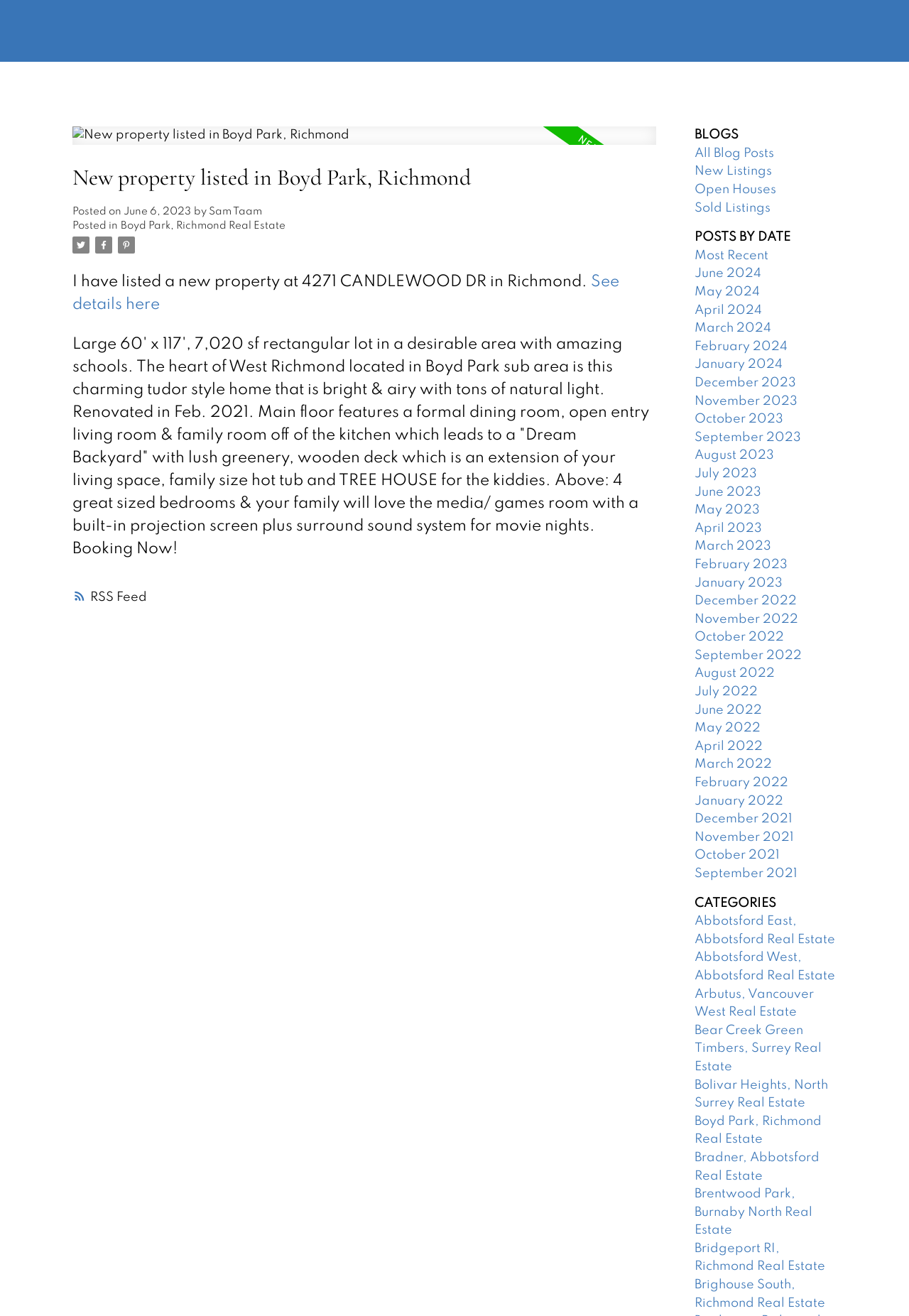Provide your answer to the question using just one word or phrase: What is the location of the property?

Boyd Park, Richmond